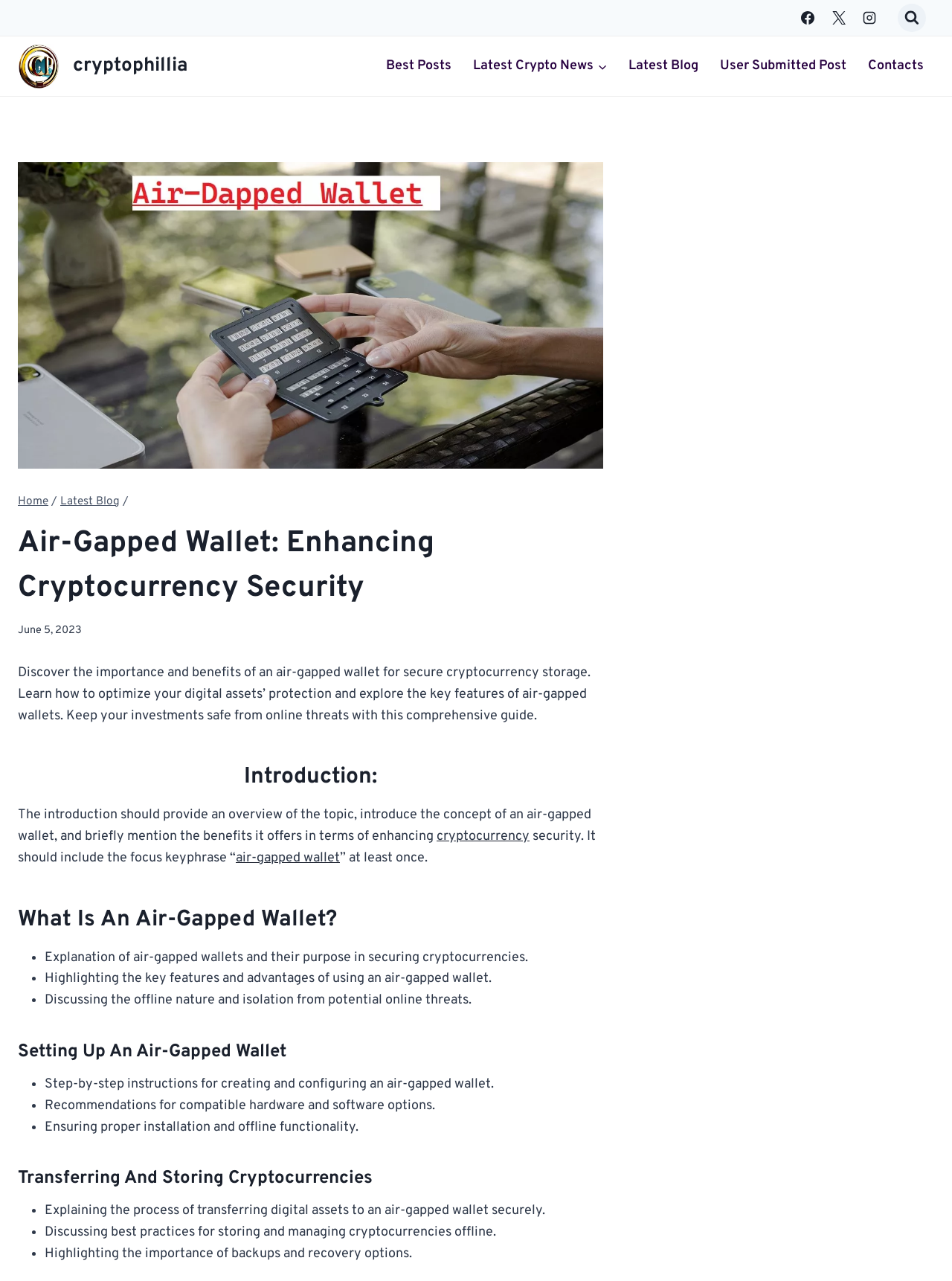Provide the bounding box coordinates of the area you need to click to execute the following instruction: "Learn about air-gapped wallets".

[0.019, 0.407, 0.634, 0.477]